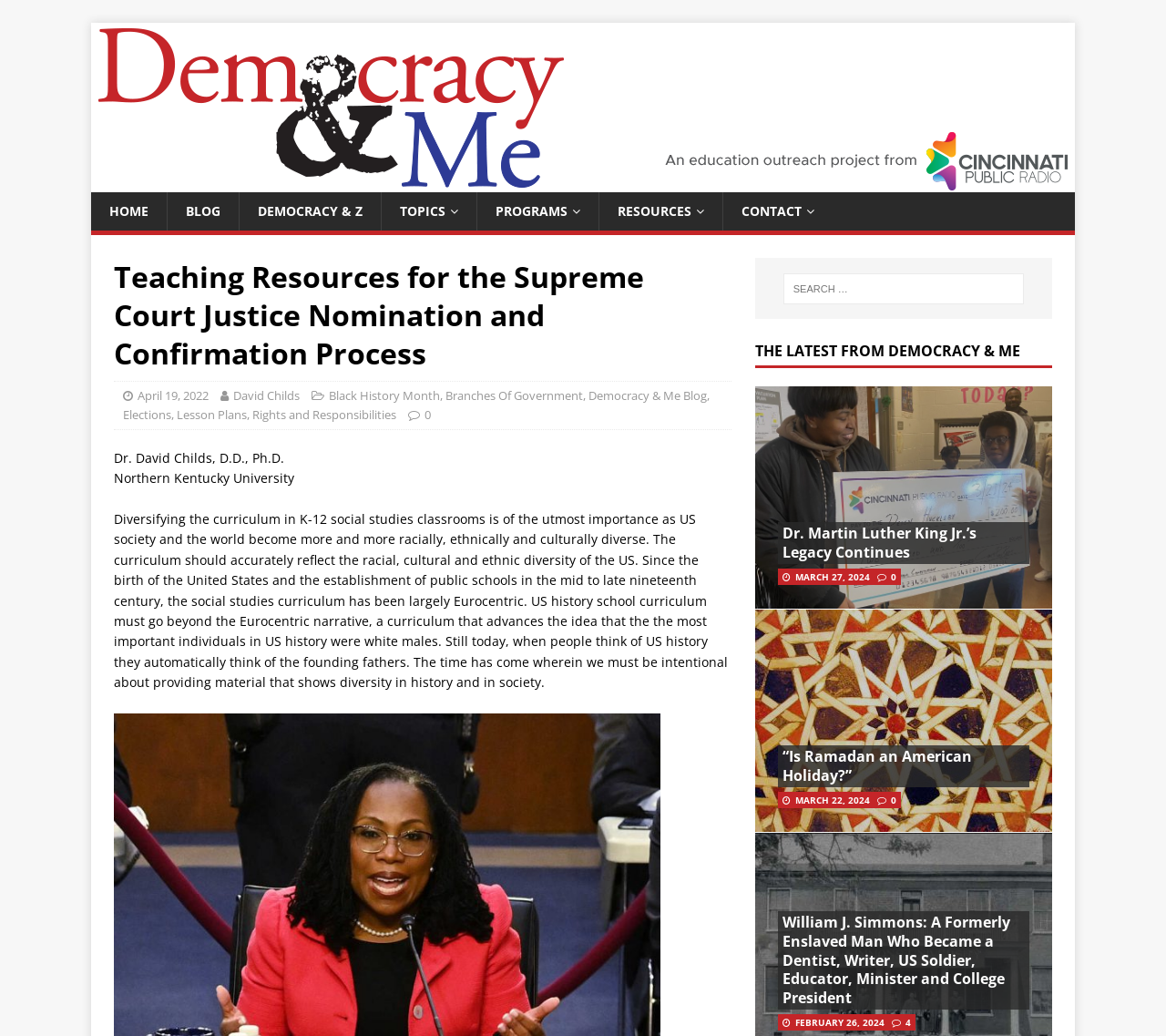Please identify the bounding box coordinates of the element on the webpage that should be clicked to follow this instruction: "Click on the 'HOME' link". The bounding box coordinates should be given as four float numbers between 0 and 1, formatted as [left, top, right, bottom].

[0.078, 0.186, 0.143, 0.223]